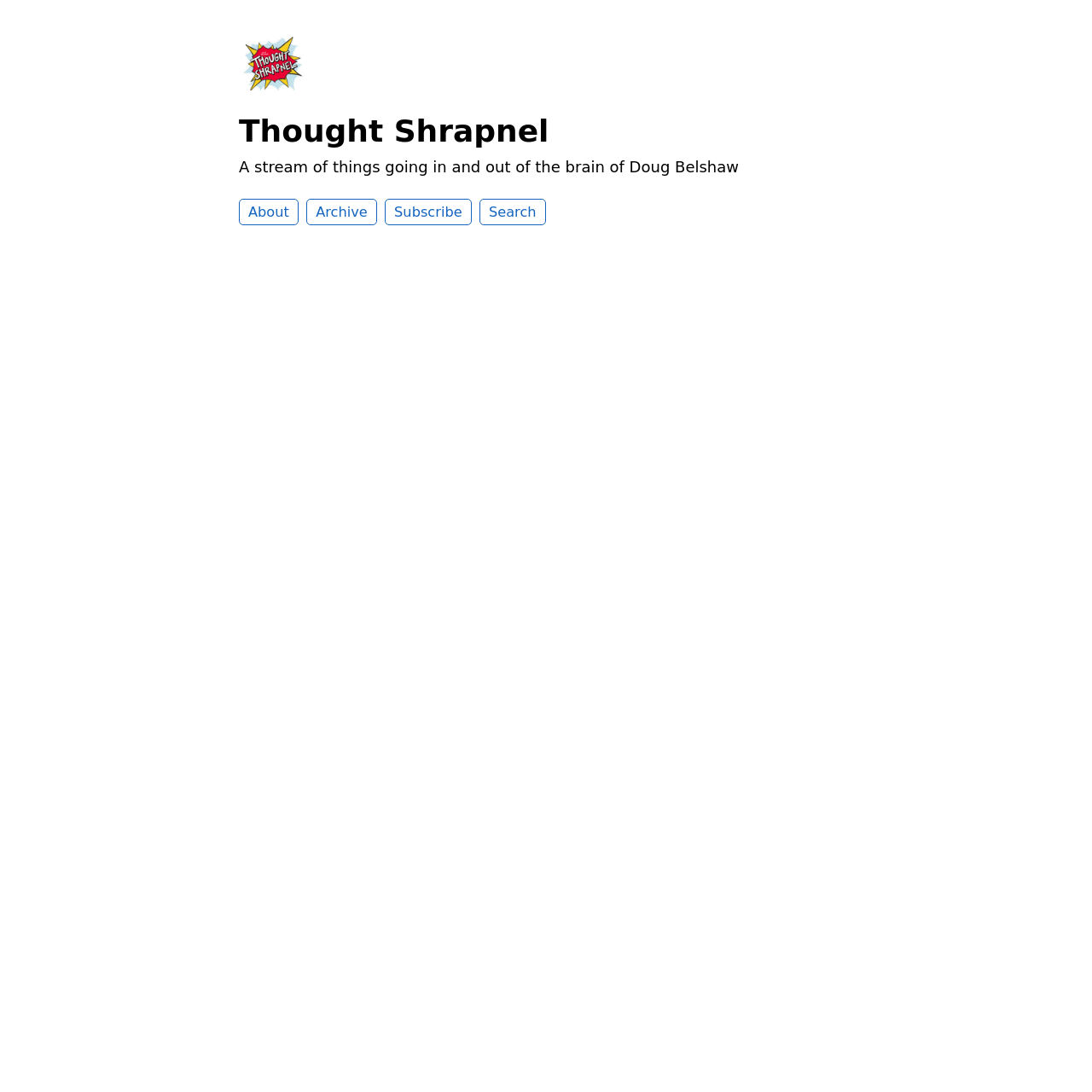What is the profile photo of?
Based on the image content, provide your answer in one word or a short phrase.

Thought Shrapnel